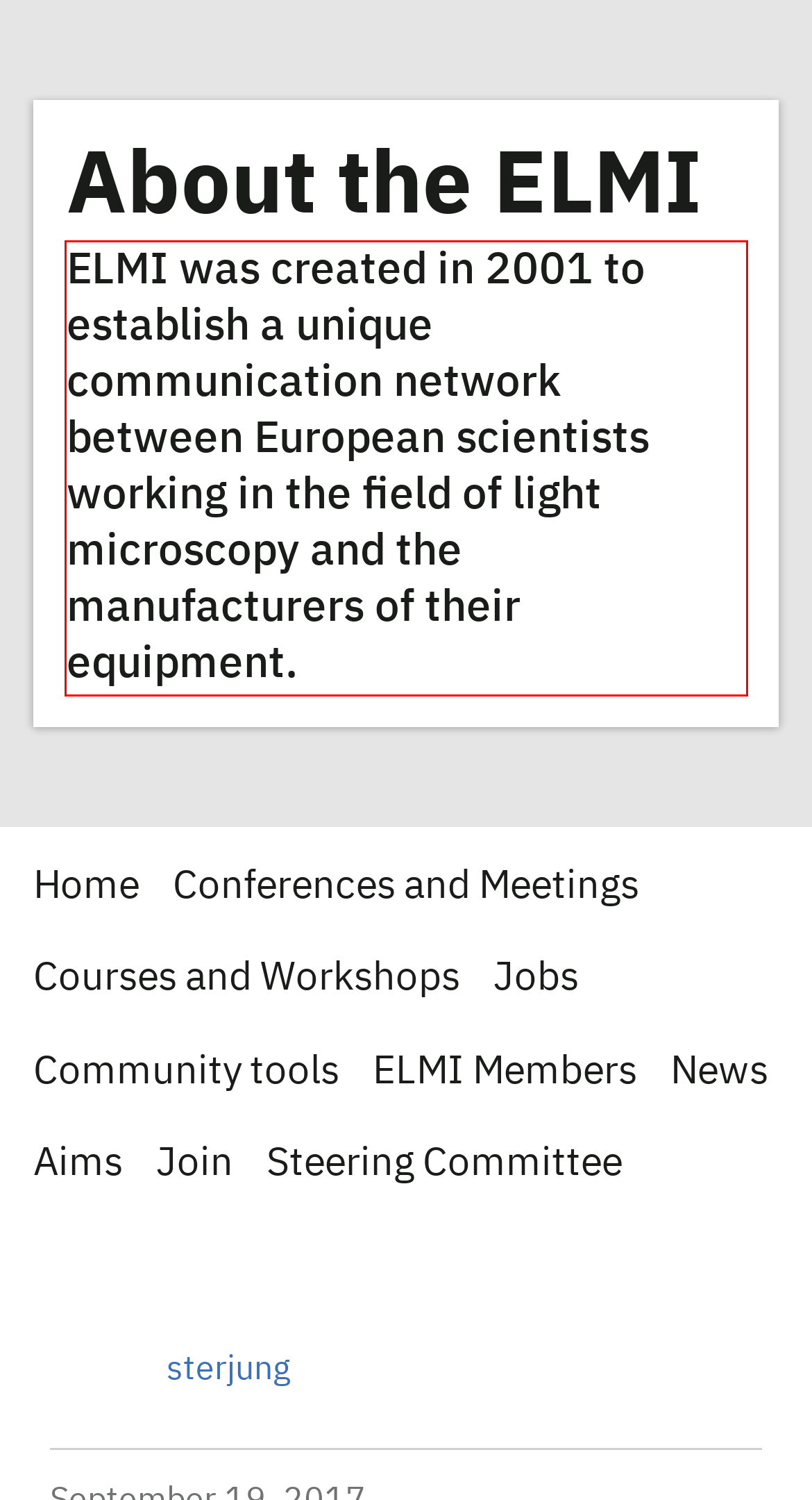Observe the screenshot of the webpage, locate the red bounding box, and extract the text content within it.

ELMI was created in 2001 to establish a unique communication network between European scientists working in the field of light microscopy and the manufacturers of their equipment.